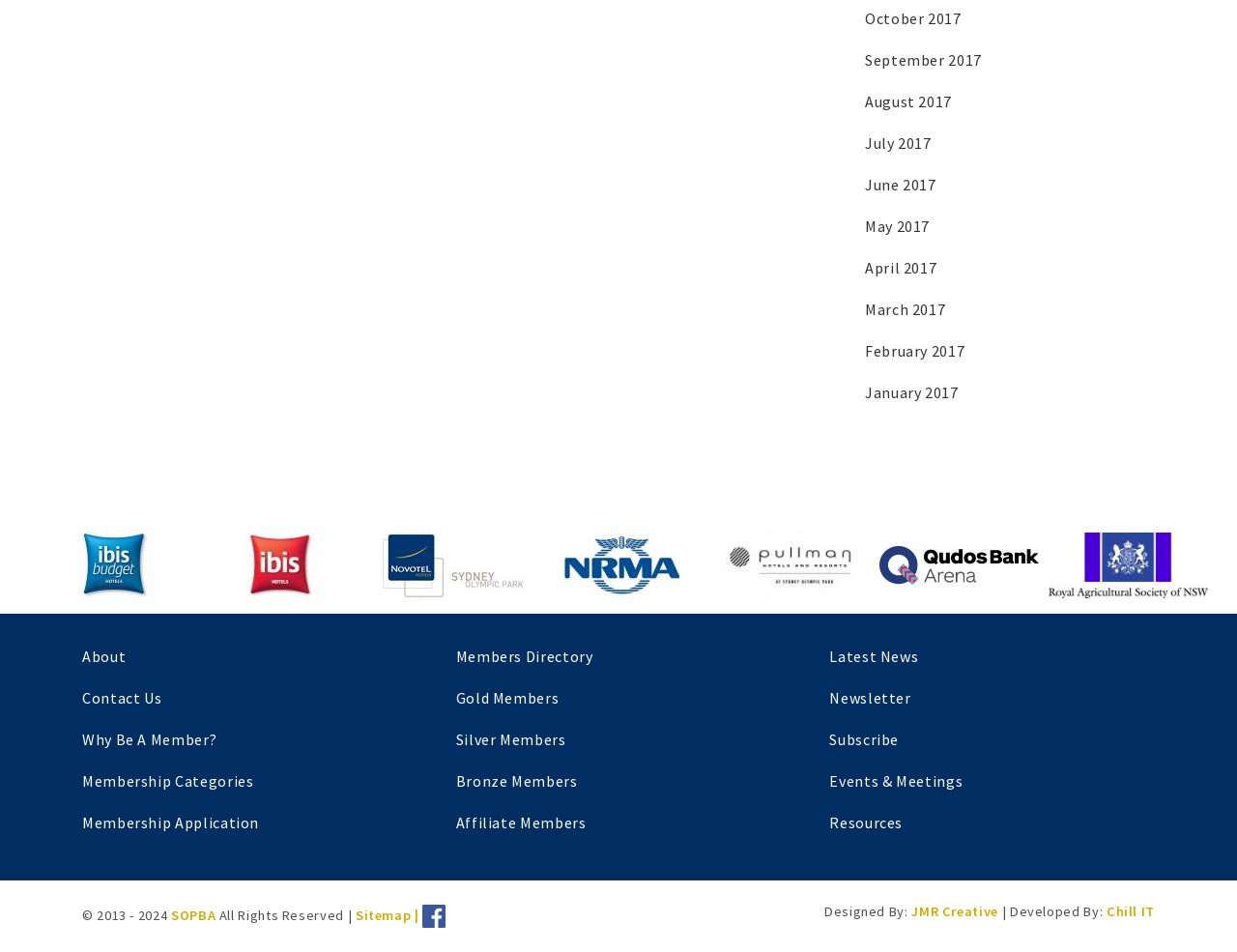Identify the bounding box coordinates of the part that should be clicked to carry out this instruction: "Select ibis Sydney Olympic Park Hotel".

[0.027, 0.553, 0.156, 0.635]